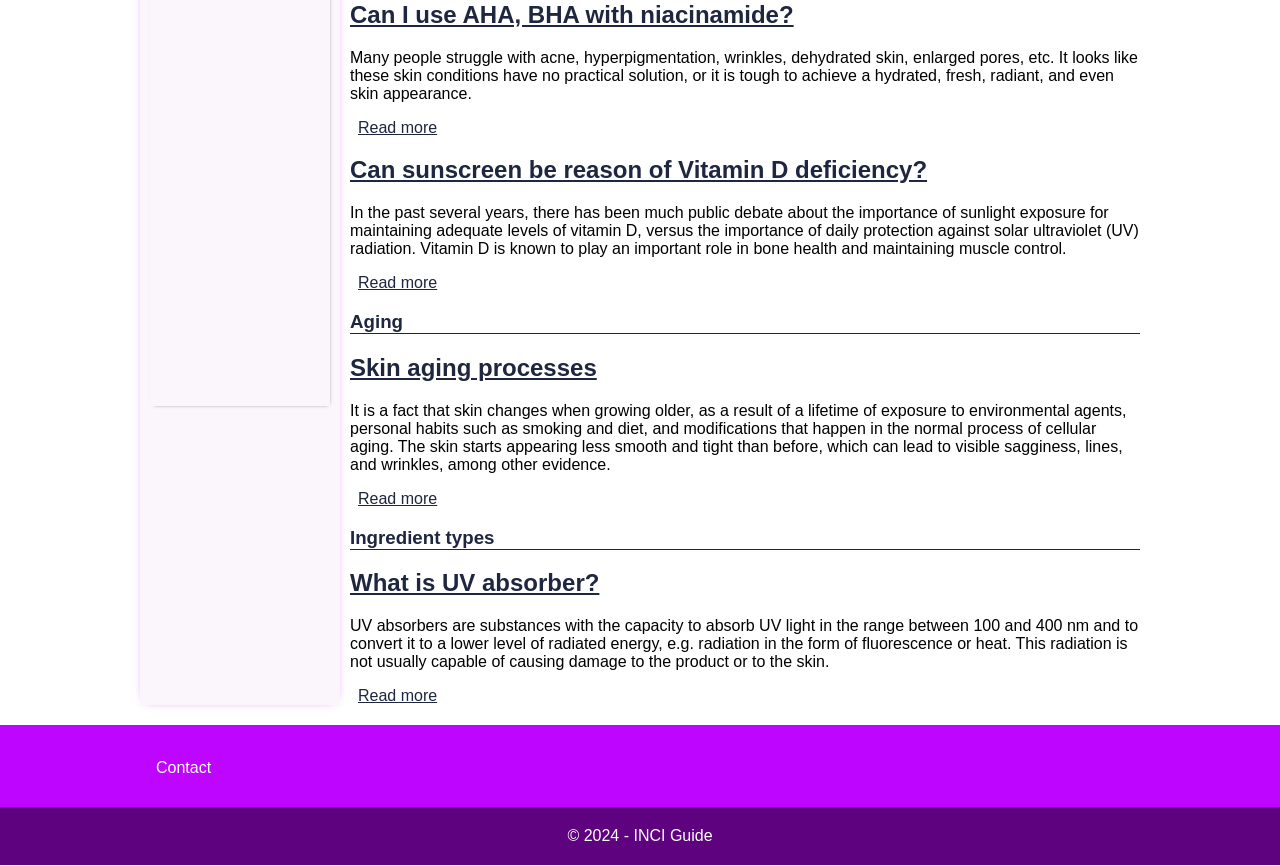Given the webpage screenshot and the description, determine the bounding box coordinates (top-left x, top-left y, bottom-right x, bottom-right y) that define the location of the UI element matching this description: Skin aging processes

[0.273, 0.409, 0.466, 0.44]